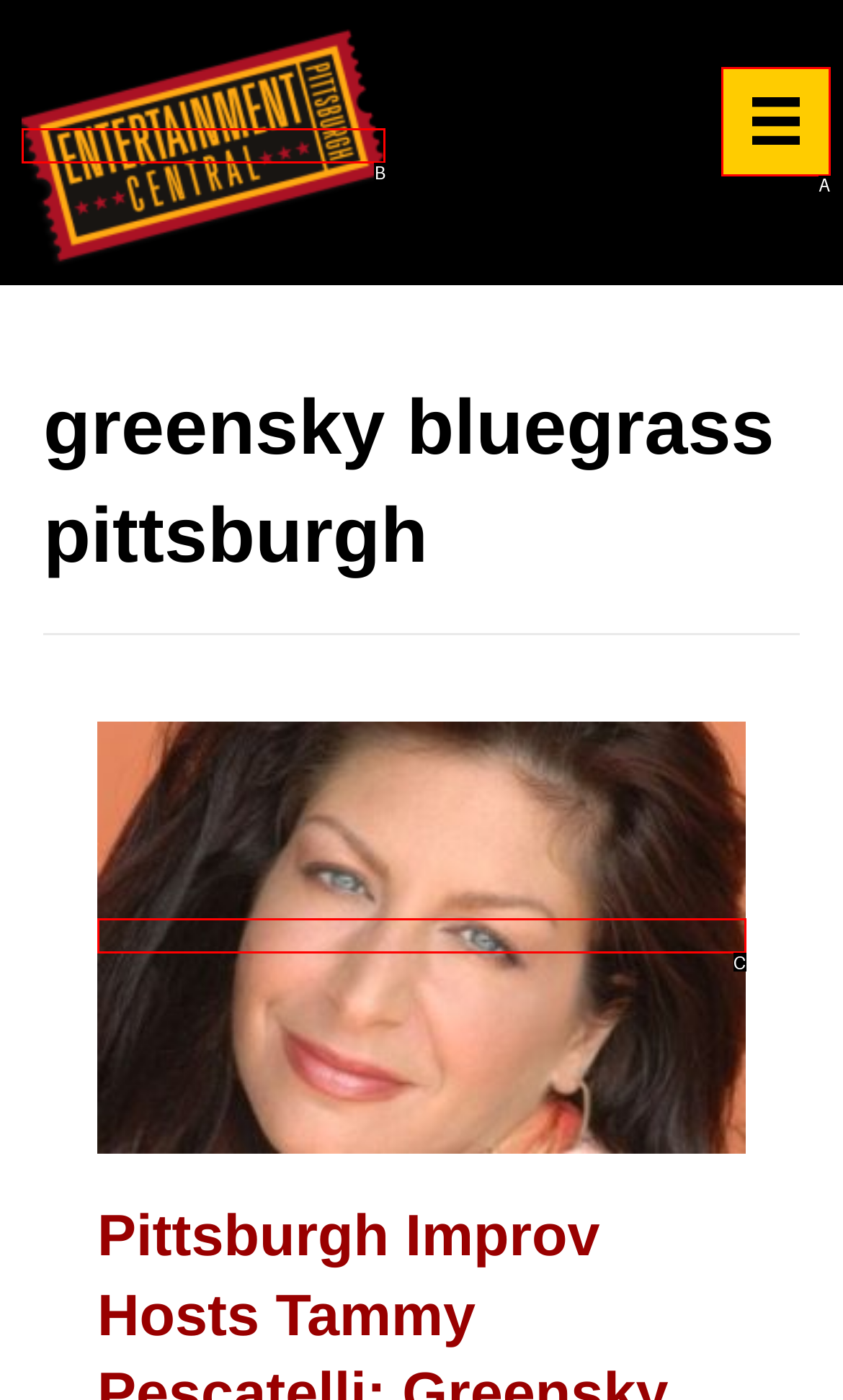Determine which HTML element fits the description: parent_node: Home aria-label="Menu". Answer with the letter corresponding to the correct choice.

A